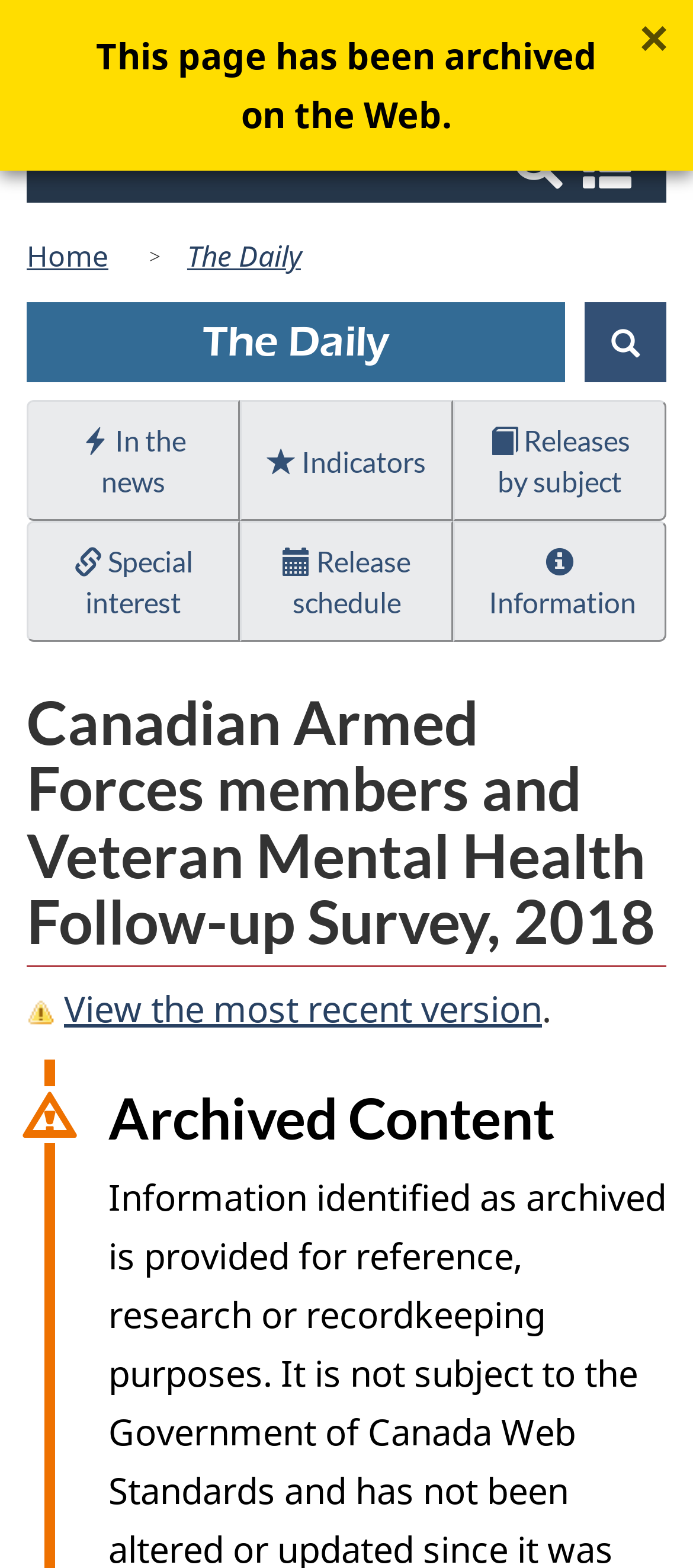Find the bounding box coordinates of the element I should click to carry out the following instruction: "Search and menus".

[0.051, 0.079, 0.962, 0.129]